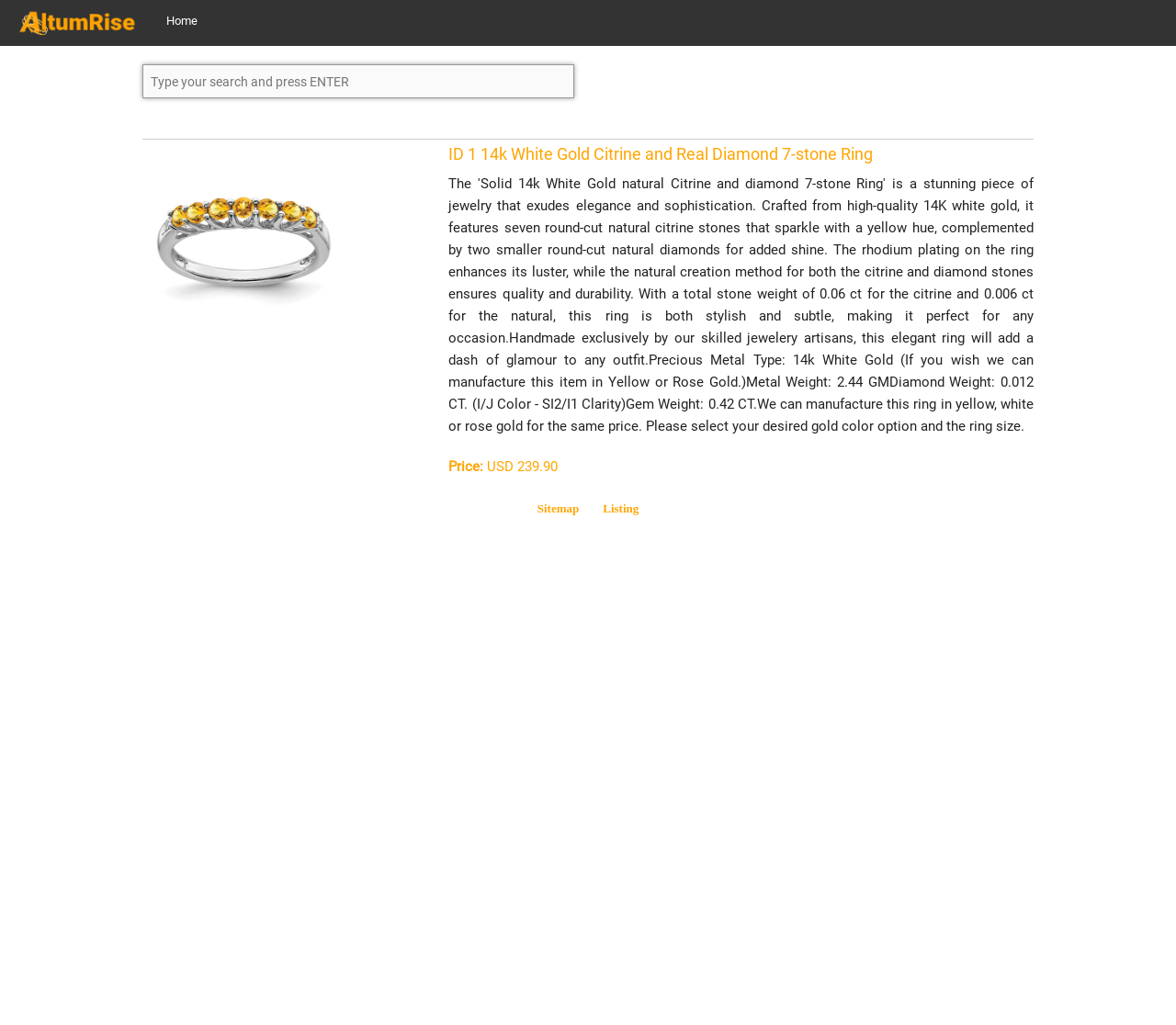Describe every aspect of the webpage in a detailed manner.

This webpage appears to be a product page for a 14k White Gold Citrine and Real Diamond 7-stone Ring. At the top left, there is a heading with a link to the product name, accompanied by a small image. To the right of this, there is a link to the "Home" page. 

Below the top navigation, there is a search bar where users can type and press ENTER to search for products. A horizontal separator line divides the search bar from the product information section.

In the product information section, there is a larger image of the ring, accompanied by a heading with the product name and a link to the product details. Below the image, there is a link to the product price, which is USD 239.90.

At the bottom of the page, there are links to the "Sitemap" and "Listing" pages, separated by some whitespace characters.